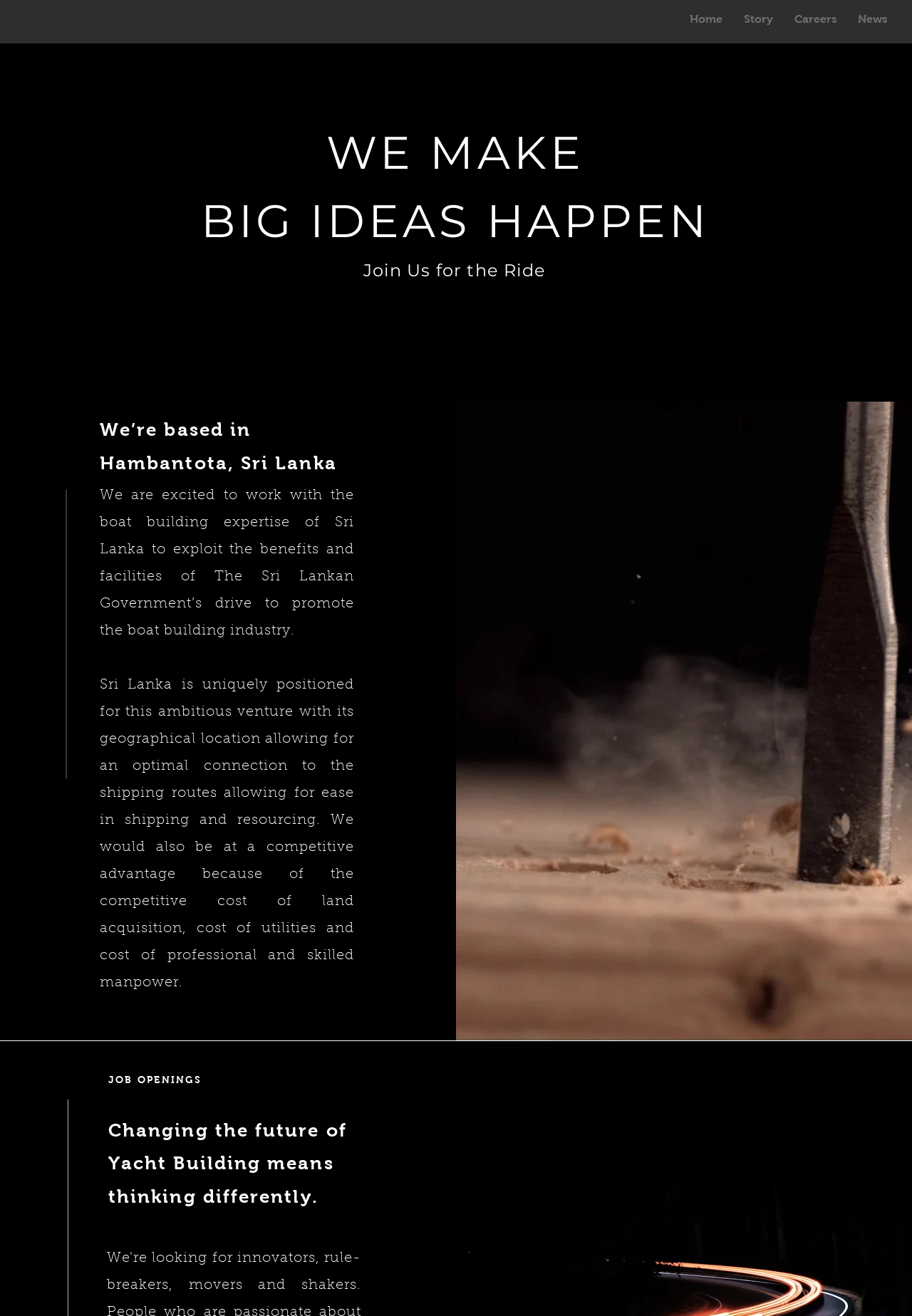What is the current section of the webpage?
Please provide a single word or phrase as the answer based on the screenshot.

Careers